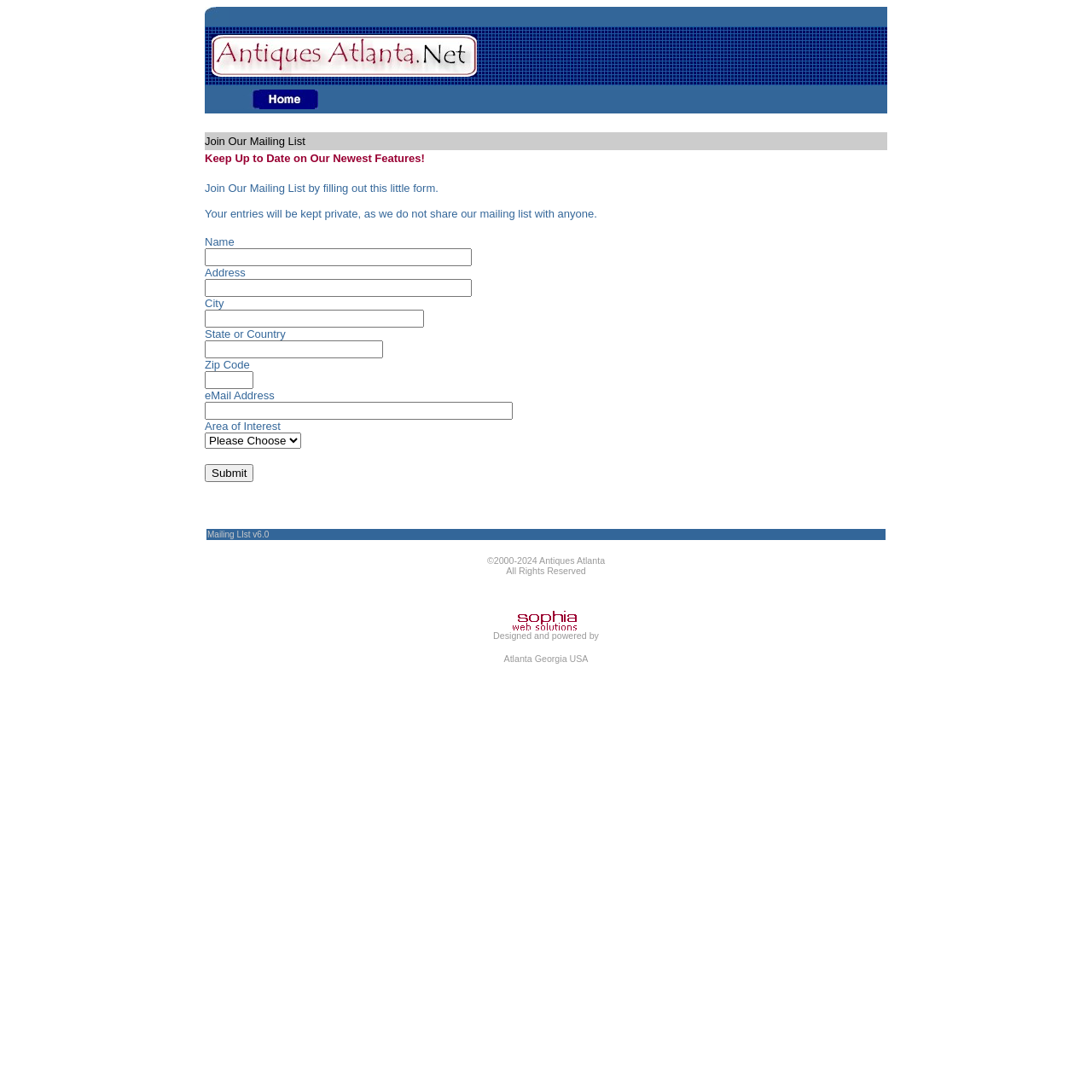Based on the image, provide a detailed and complete answer to the question: 
What is the purpose of this webpage?

The webpage is designed to allow users to join the Atlanta Antiques mailing list by filling out a form with their personal information and area of interest. The form is located in the middle of the webpage, and users can submit their information to join the mailing list.